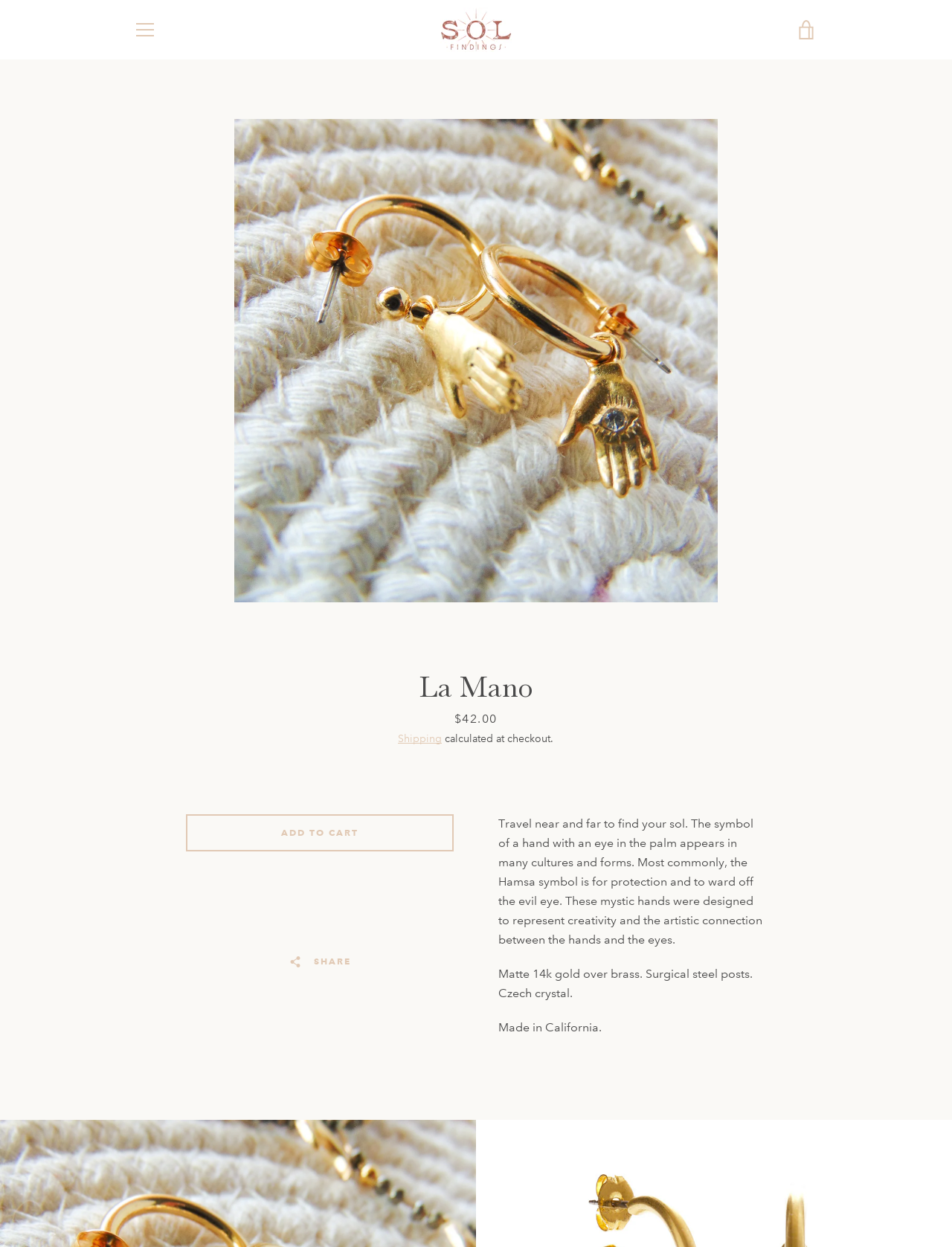Identify the bounding box coordinates of the clickable region necessary to fulfill the following instruction: "Click the MENU button". The bounding box coordinates should be four float numbers between 0 and 1, i.e., [left, top, right, bottom].

[0.133, 0.009, 0.172, 0.039]